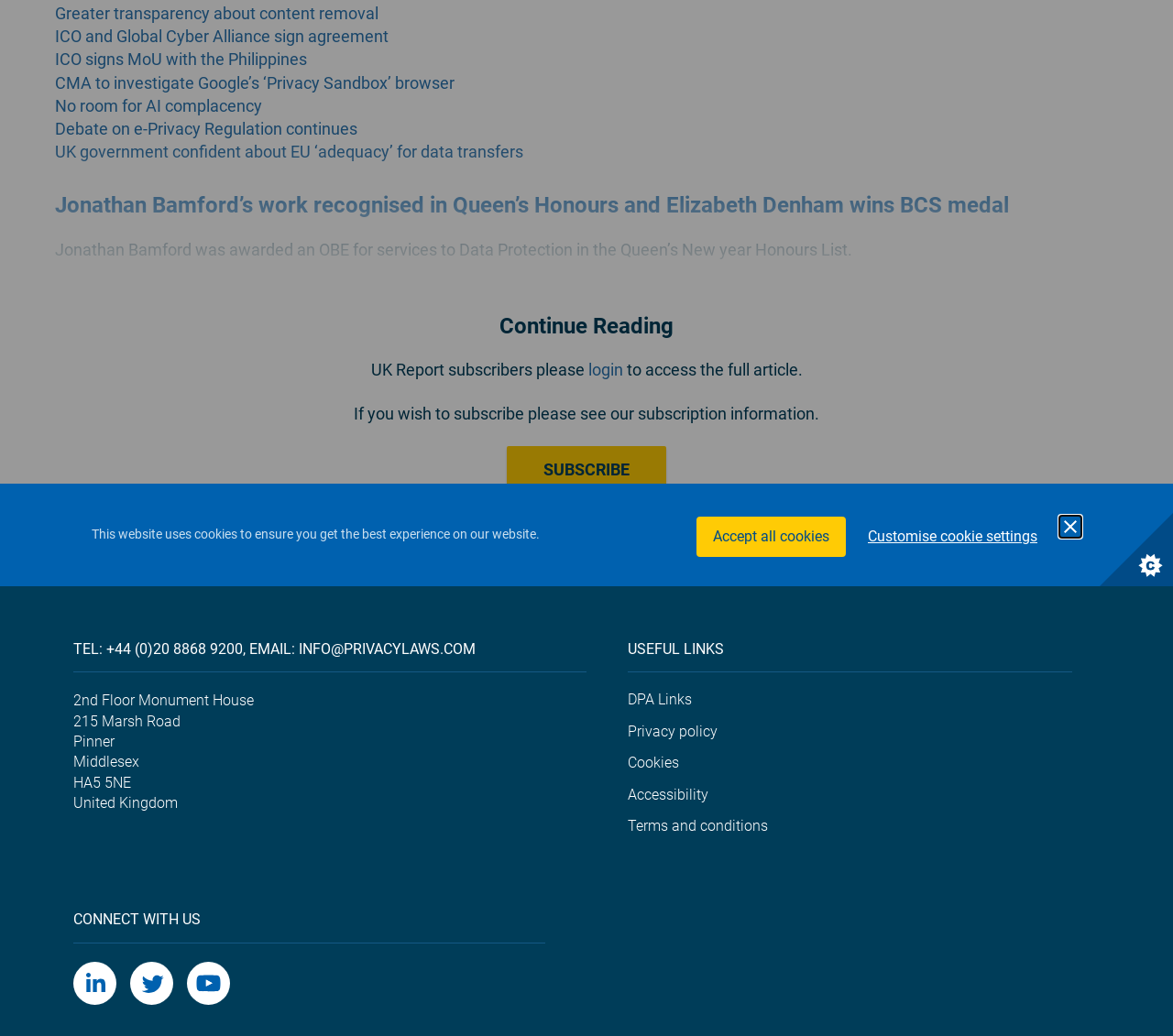Find the UI element described as: "Greater transparency about content removal" and predict its bounding box coordinates. Ensure the coordinates are four float numbers between 0 and 1, [left, top, right, bottom].

[0.047, 0.004, 0.323, 0.022]